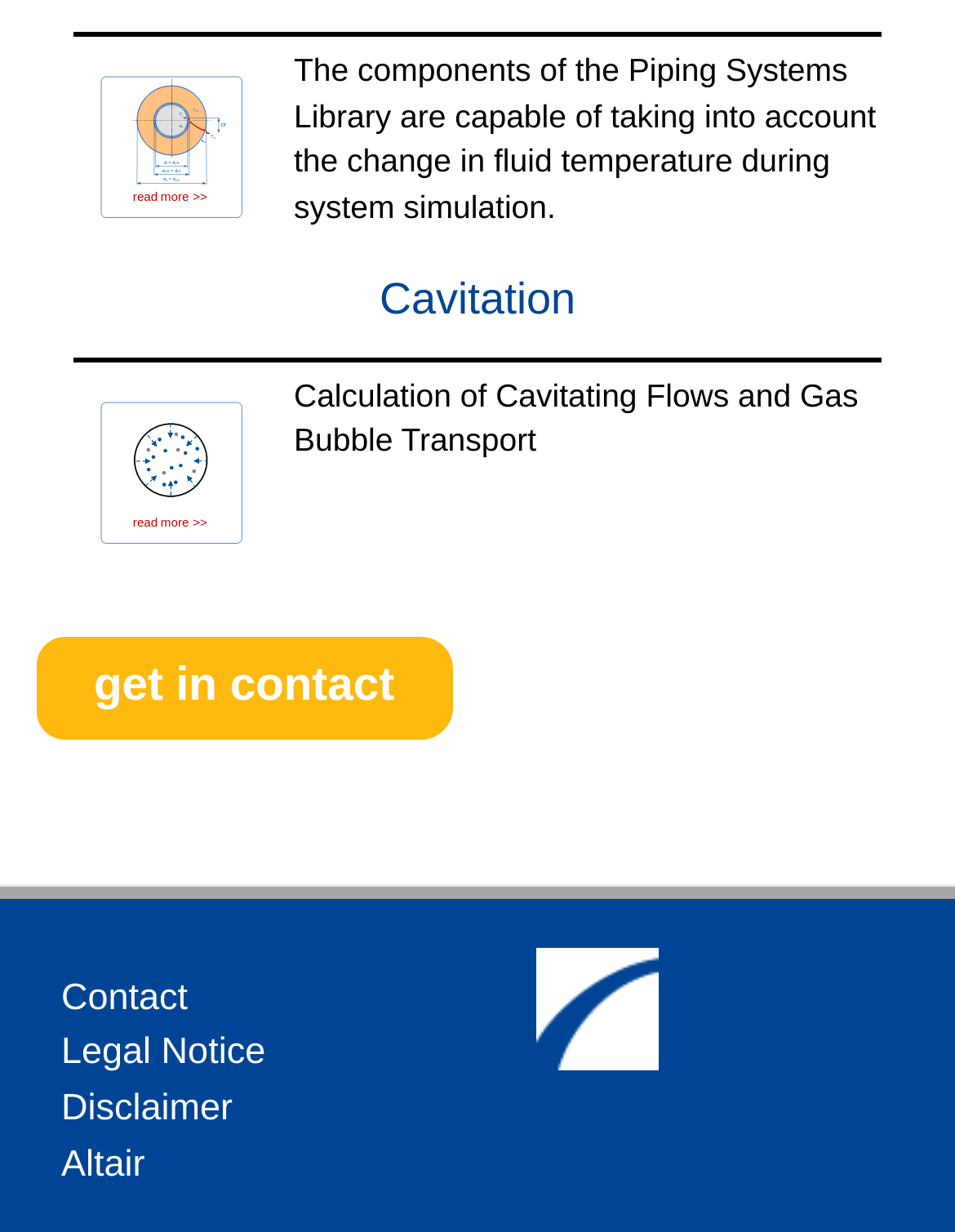Identify the bounding box coordinates of the clickable section necessary to follow the following instruction: "Learn about cavitation". The coordinates should be presented as four float numbers from 0 to 1, i.e., [left, top, right, bottom].

[0.077, 0.219, 0.923, 0.27]